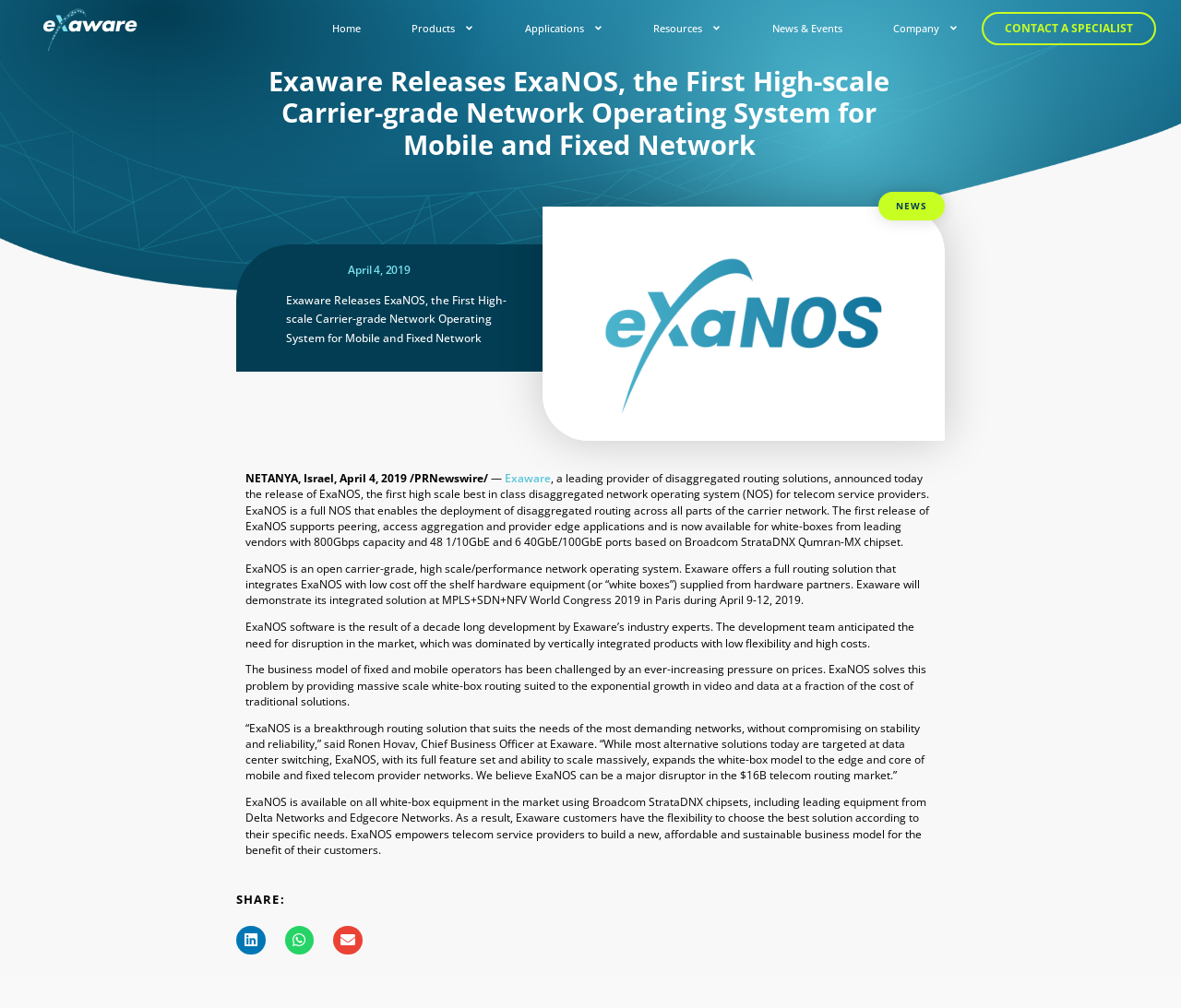Your task is to extract the text of the main heading from the webpage.

Exaware Releases ExaNOS, the First High-scale Carrier-grade Network Operating System for Mobile and Fixed Network